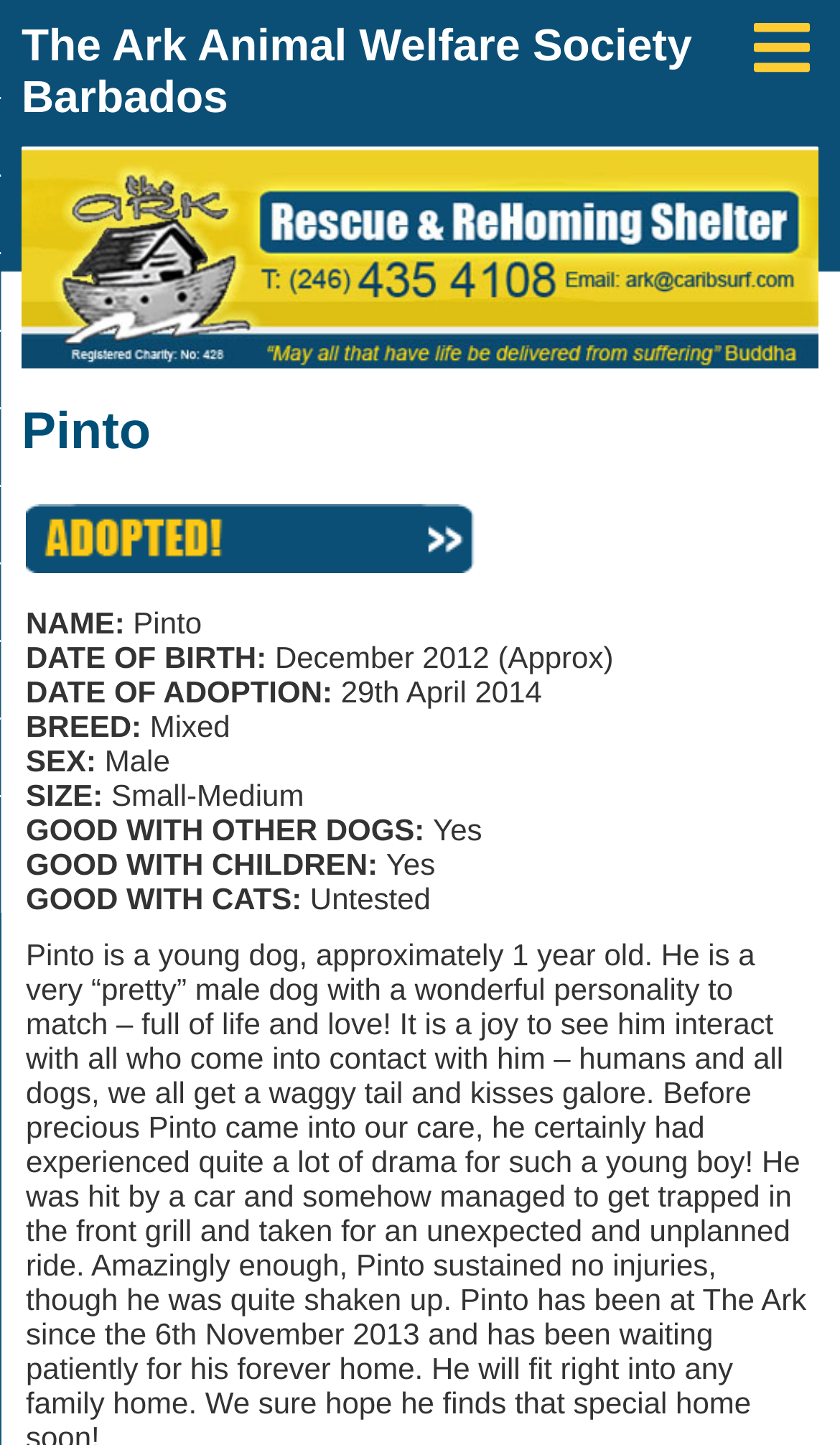Look at the image and answer the question in detail:
Is Pinto good with other dogs?

I found the information about Pinto's behavior with other dogs in the static text 'GOOD WITH OTHER DOGS:' and the corresponding value is 'Yes'.